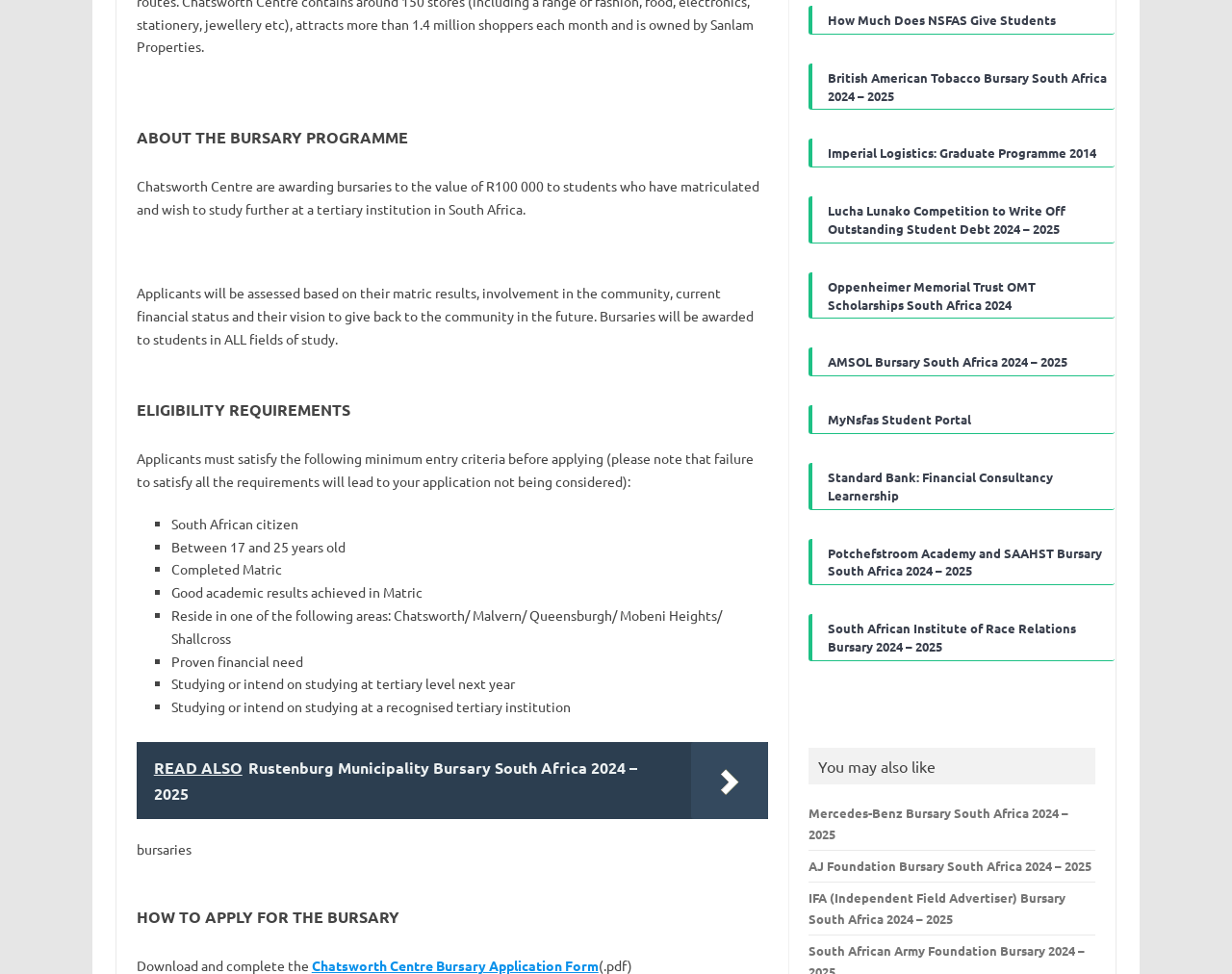How can one apply for the bursary?
Based on the screenshot, respond with a single word or phrase.

Download and complete the application form